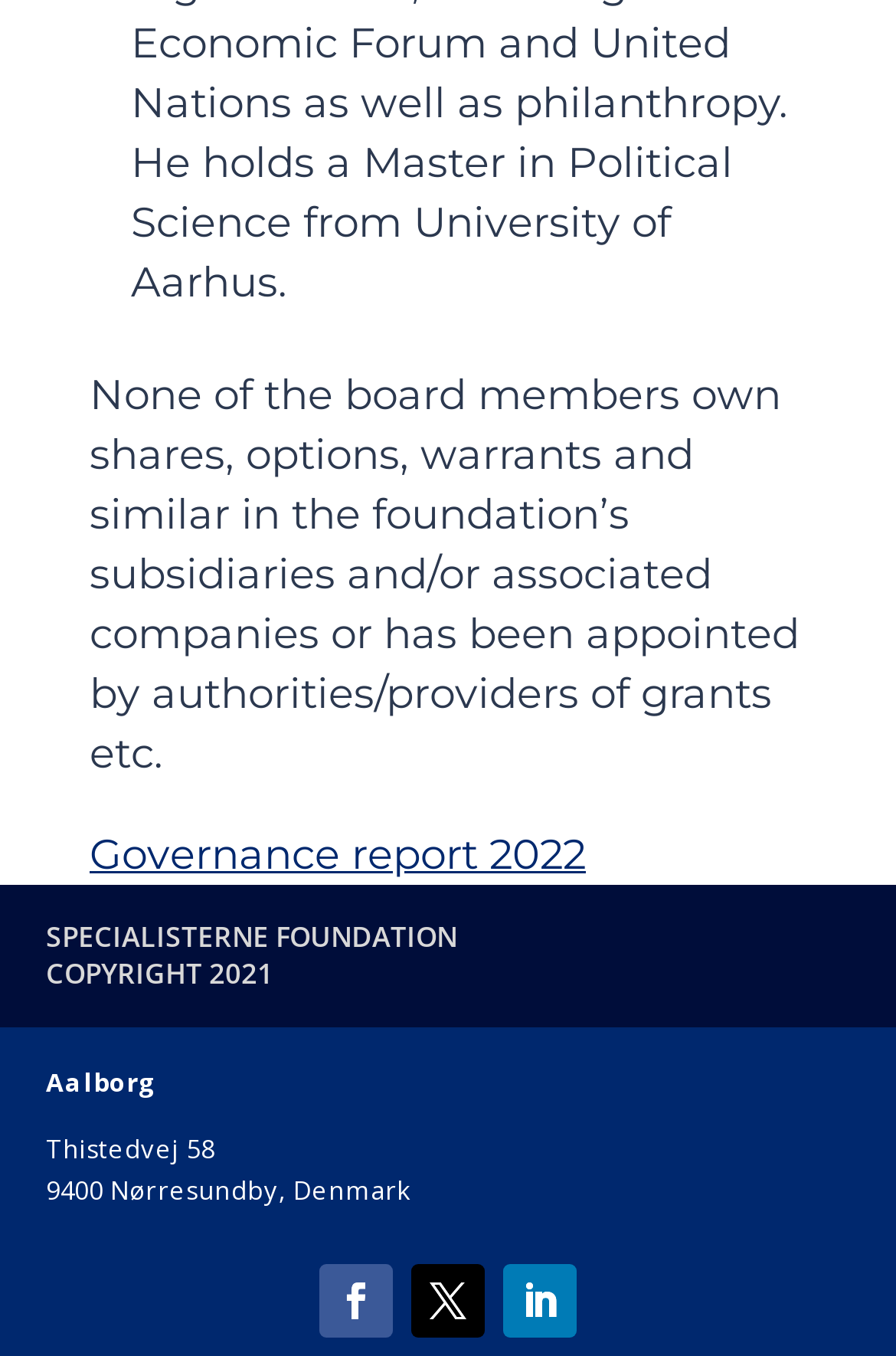Please provide a detailed answer to the question below by examining the image:
Where is the foundation located?

The location of the foundation can be found in the static text elements located at [0.051, 0.785, 0.173, 0.81] and [0.327, 0.864, 0.467, 0.89] which read 'Aalborg' and 'Denmark' respectively.